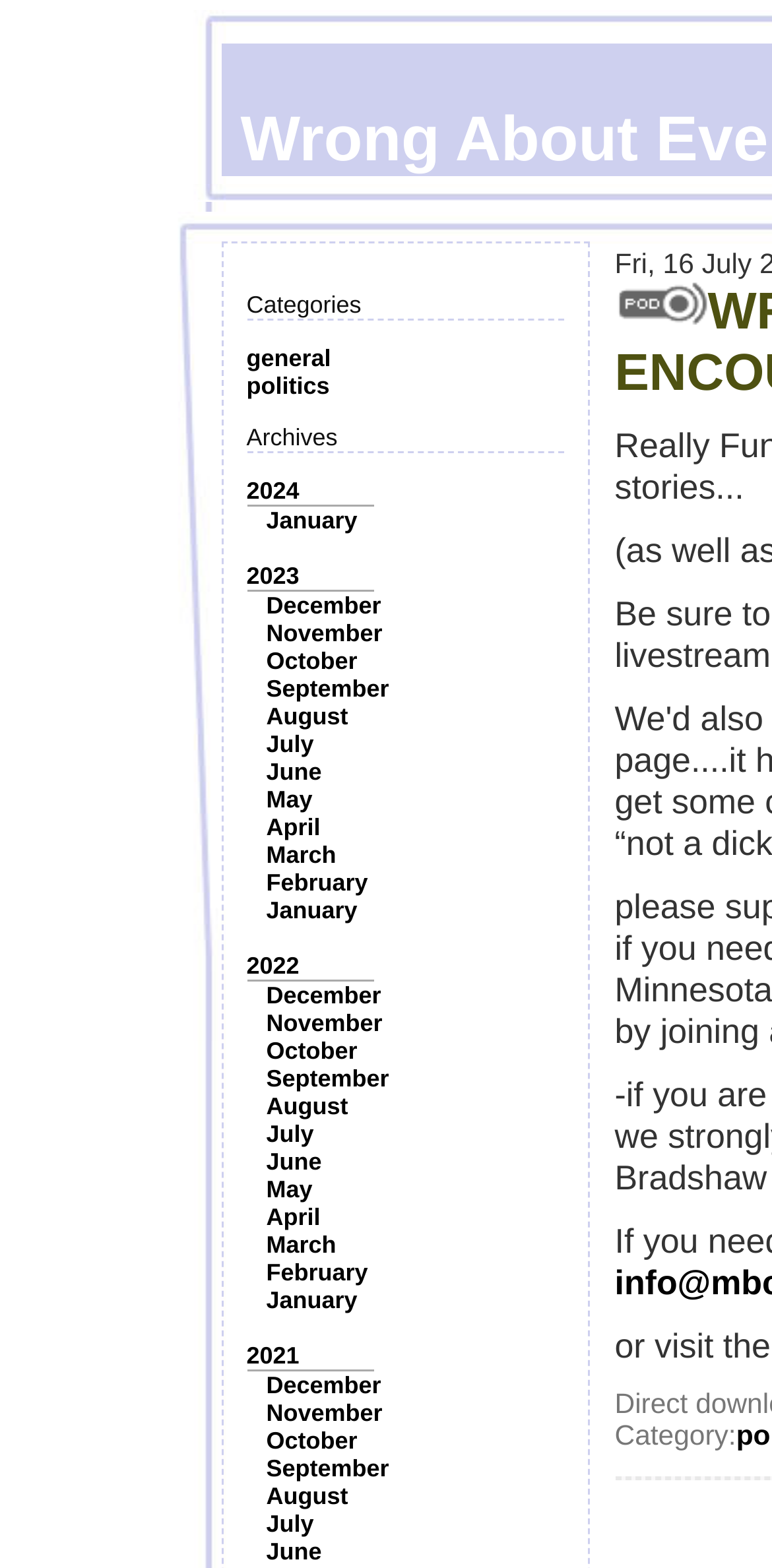Given the element description "June", identify the bounding box of the corresponding UI element.

[0.345, 0.981, 0.417, 0.998]